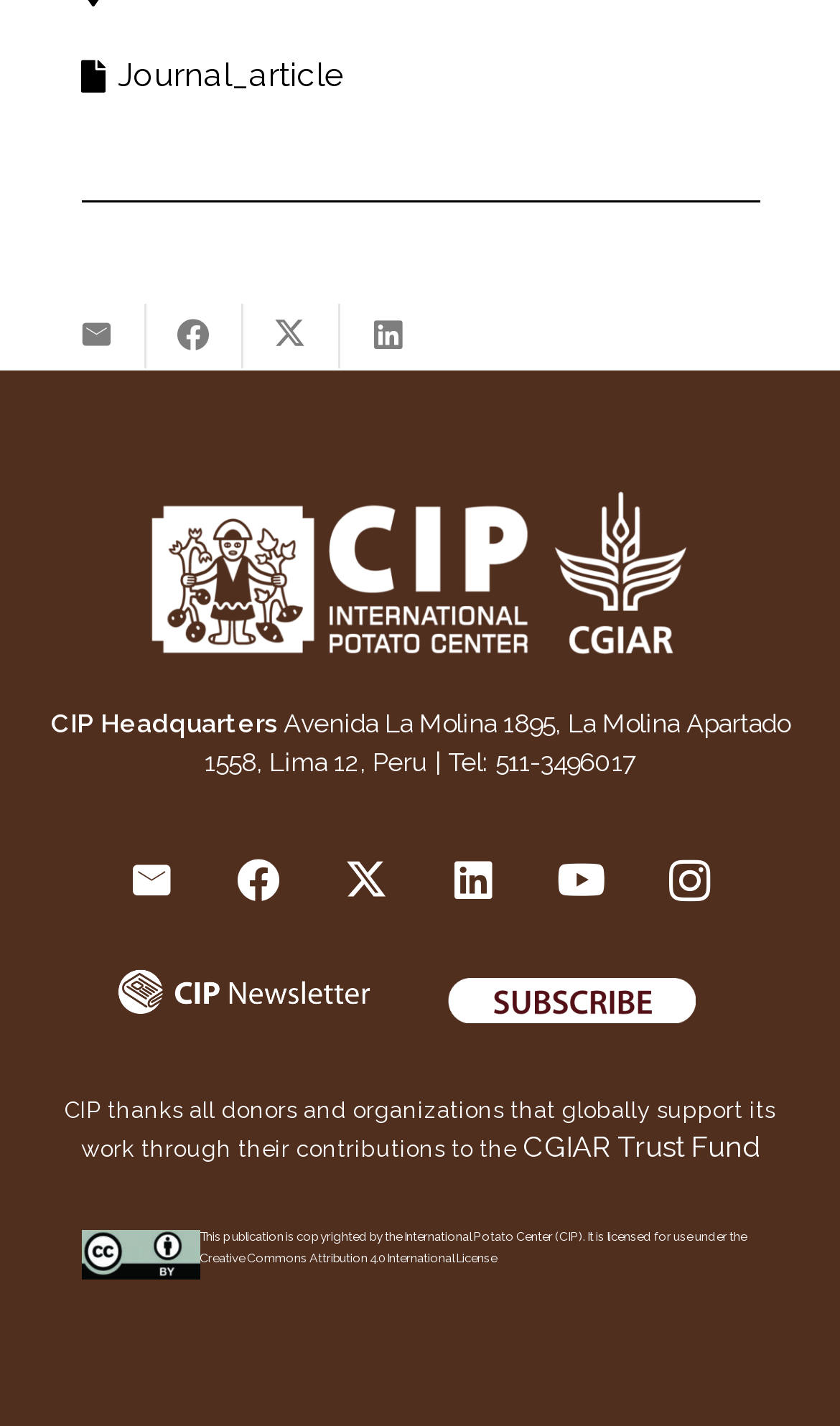How many social media links are available?
Using the information from the image, provide a comprehensive answer to the question.

There are five social media links available, which are Facebook, Twitter, LinkedIn, YouTube, and Instagram. These links can be found in the middle section of the webpage.